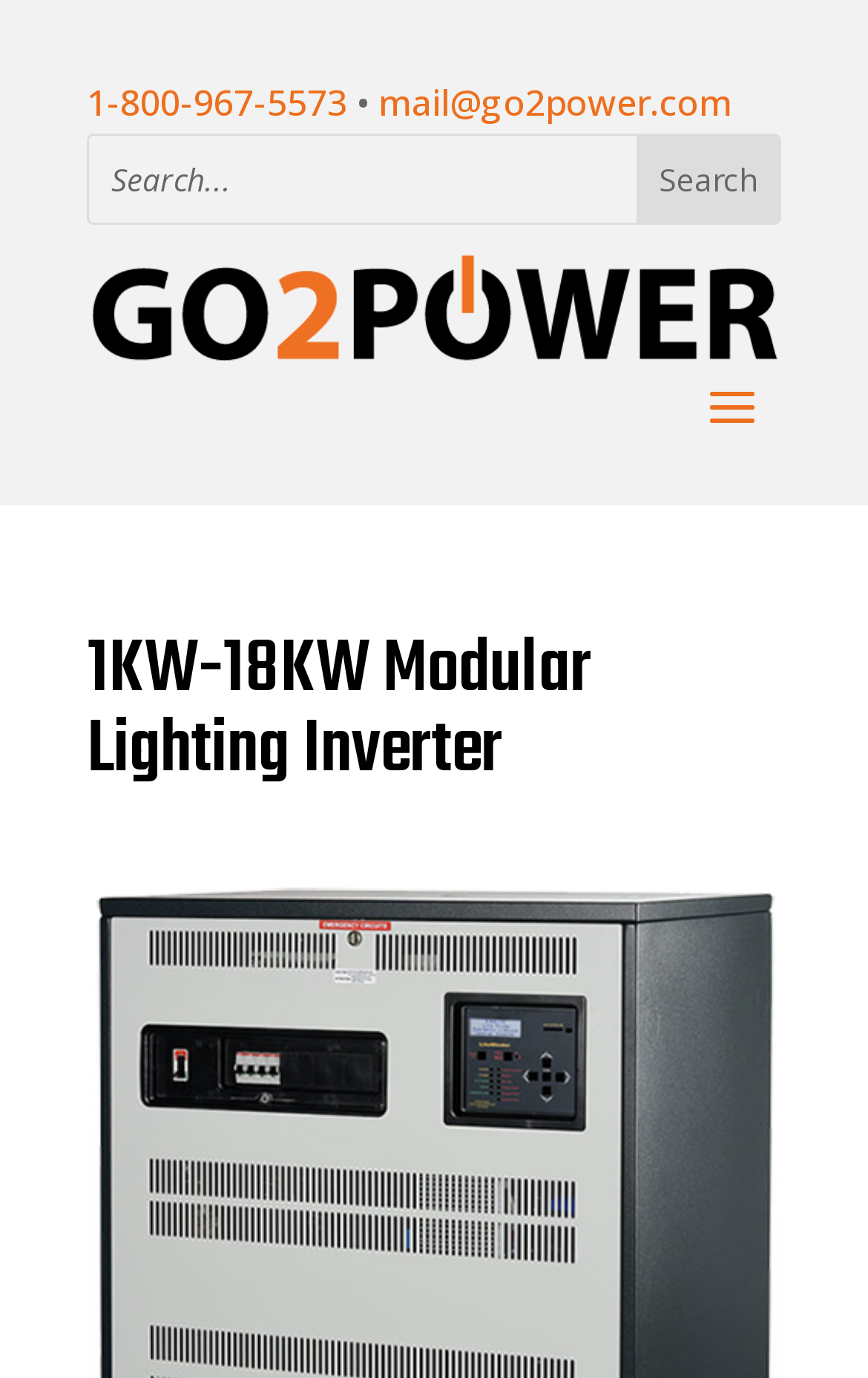Locate the bounding box coordinates of the UI element described by: "1-800-967-5573". The bounding box coordinates should consist of four float numbers between 0 and 1, i.e., [left, top, right, bottom].

[0.1, 0.057, 0.4, 0.092]